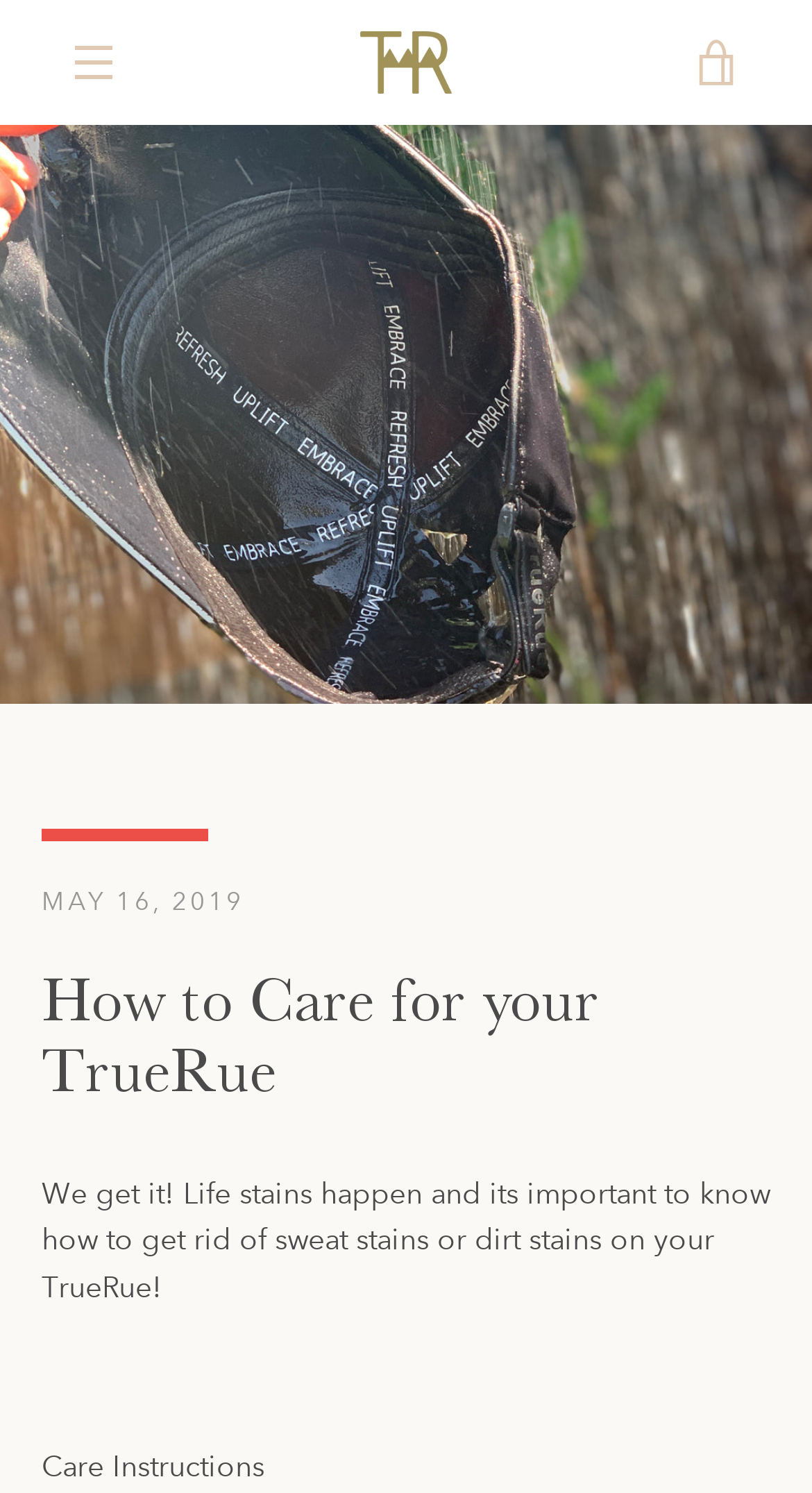What social media platforms are linked on the webpage?
Use the image to give a comprehensive and detailed response to the question.

The social media platforms linked on the webpage are Facebook, Pinterest, and Instagram, which are represented by their respective logos and links at the bottom of the webpage.